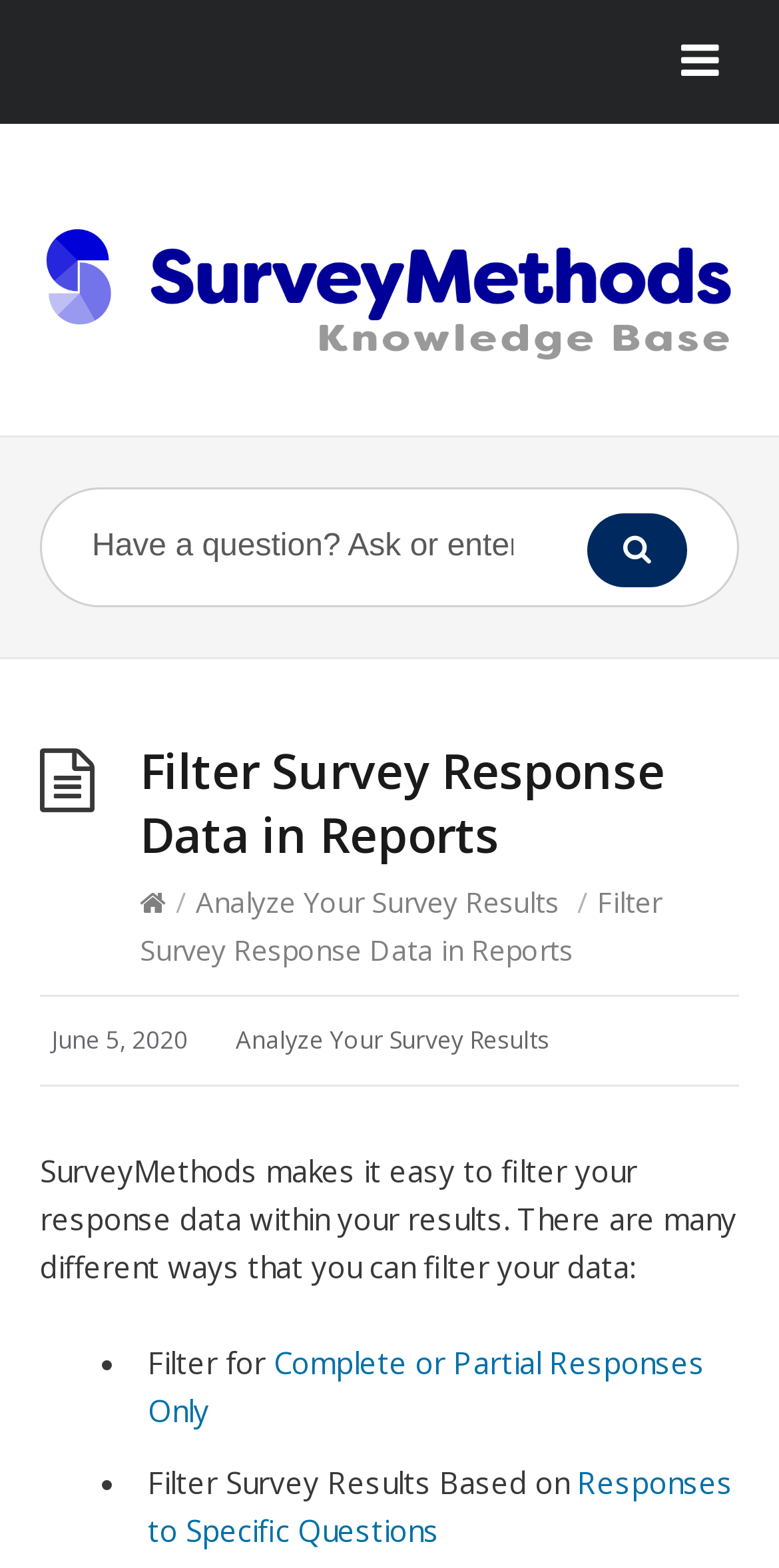Please provide a detailed answer to the question below by examining the image:
What is the purpose of SurveyMethods?

Based on the webpage, SurveyMethods is a tool that helps users analyze their survey results. The webpage provides knowledge base articles, such as the current one, which explains how to filter survey response data in reports.